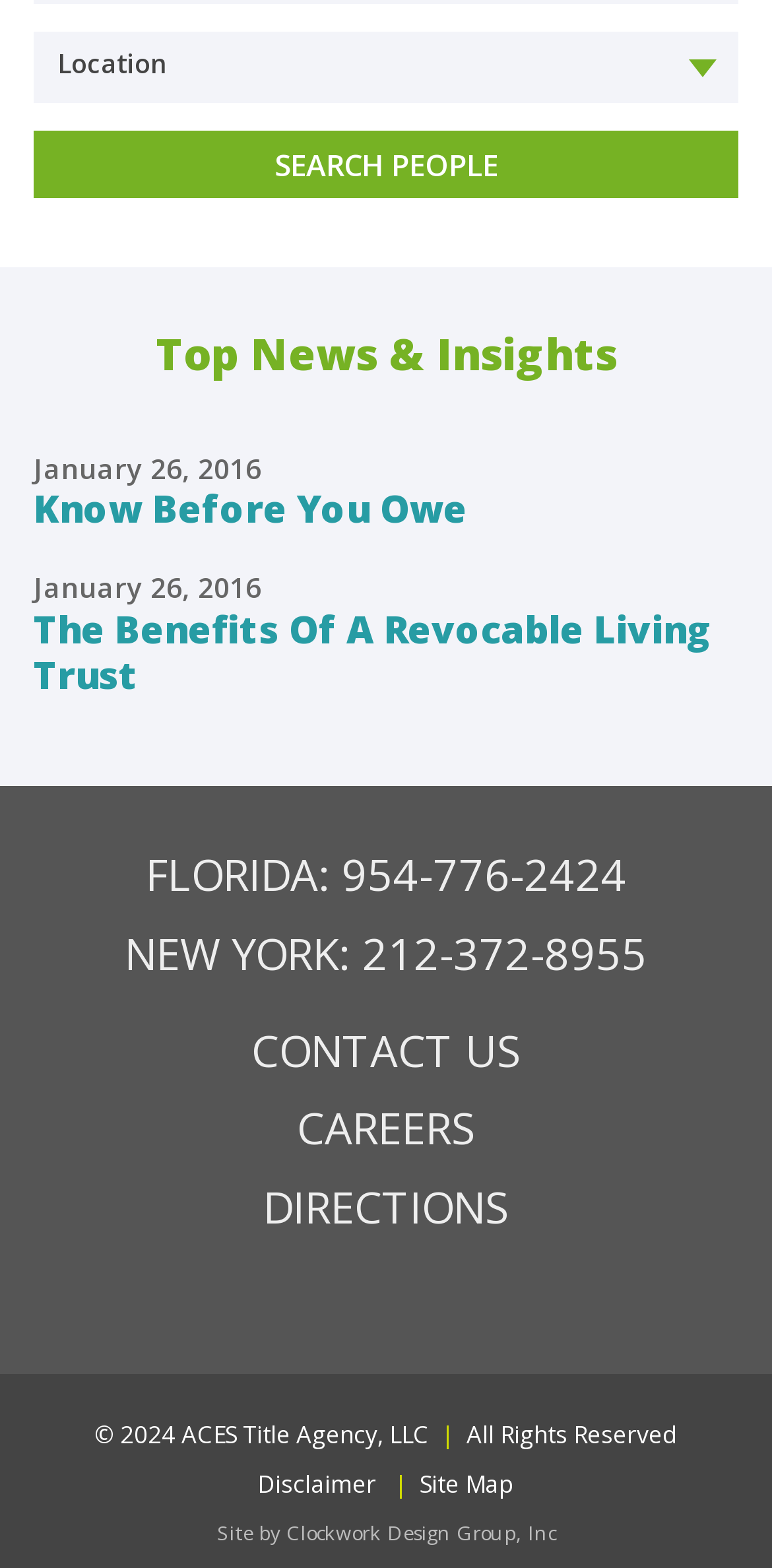Please answer the following question using a single word or phrase: 
How many links are there under 'Top News & Insights'?

3